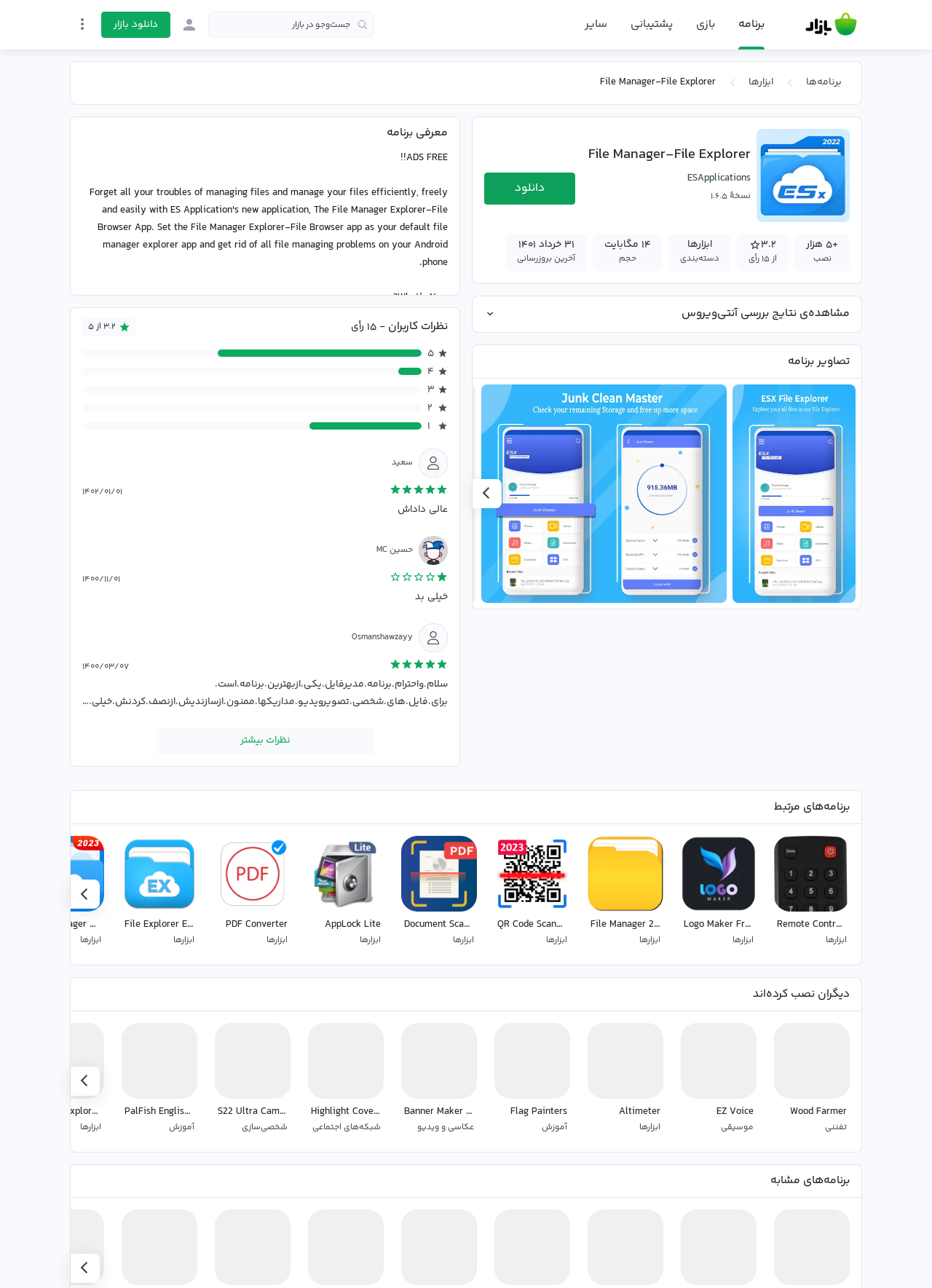What is the category of the app? Look at the image and give a one-word or short phrase answer.

ابزارها